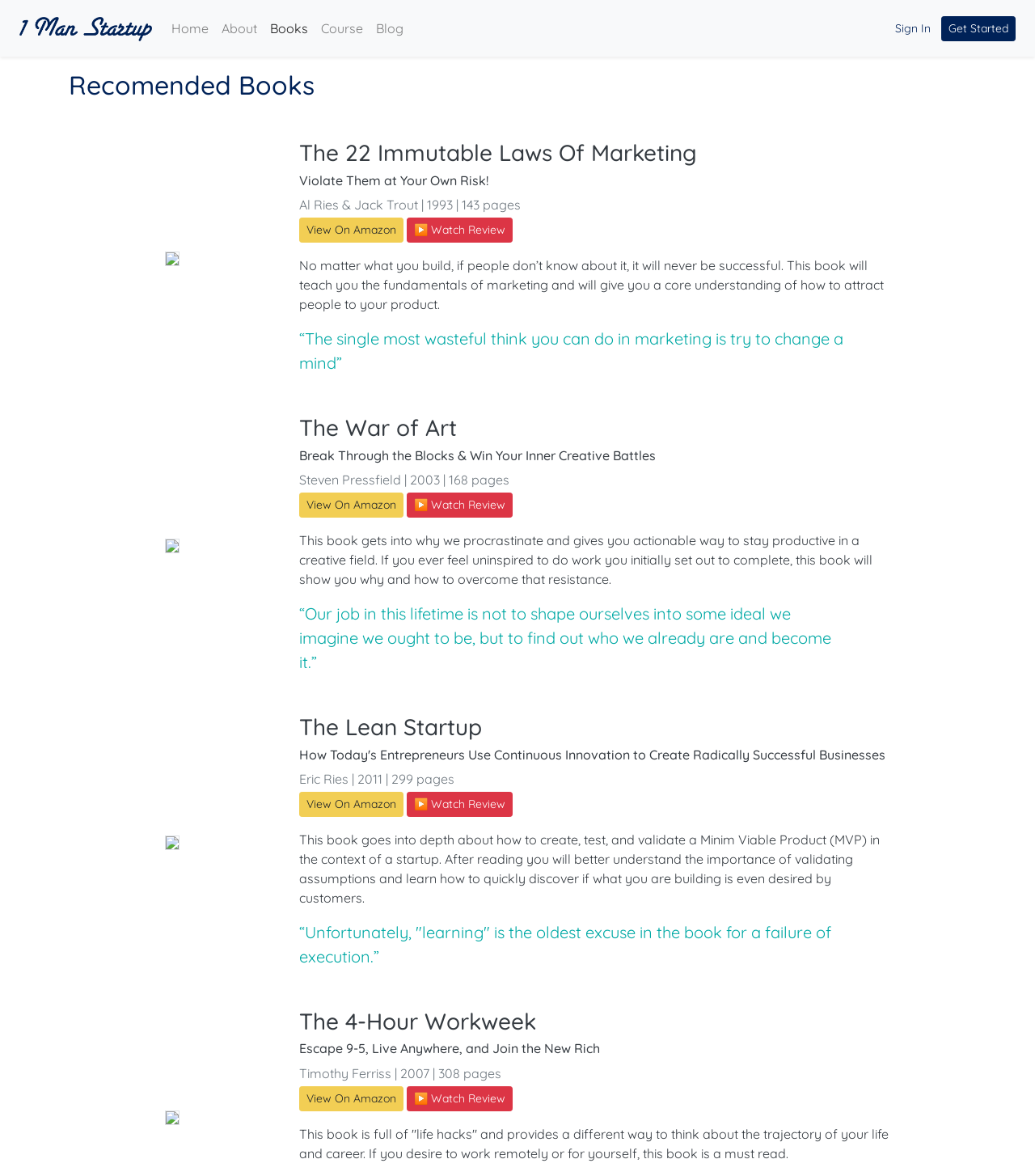How many pages does the book 'The War of Art' have?
Give a one-word or short phrase answer based on the image.

168 pages